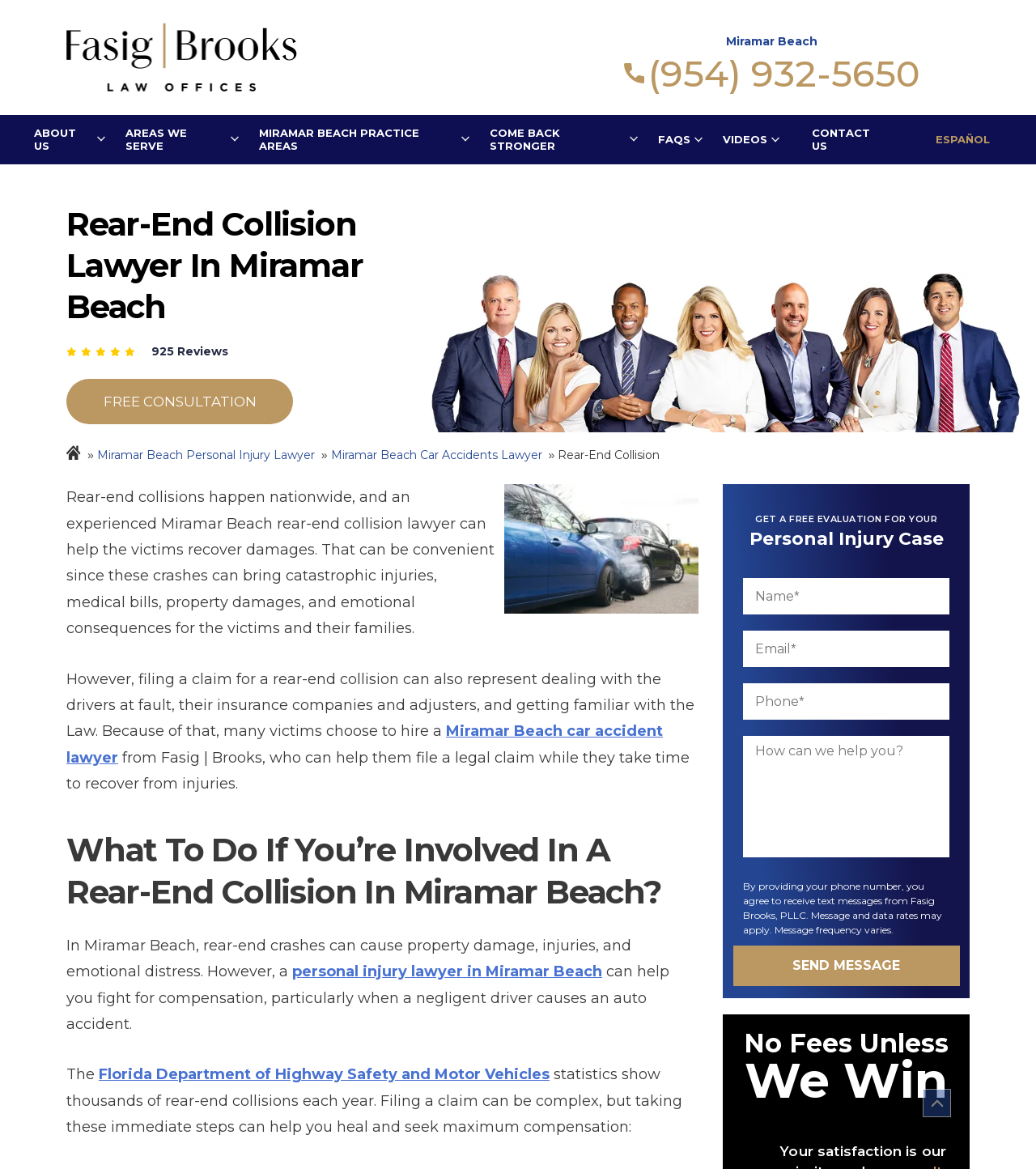Provide a short answer using a single word or phrase for the following question: 
What is the policy on fees for this law firm?

No Fees Unless We Win